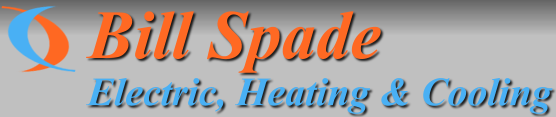Based on the visual content of the image, answer the question thoroughly: What is the tone of the background?

The question asks about the tone of the background in the logo. The caption states that the background has a subtle gray tone, which enhances the readability and prominence of the logo.